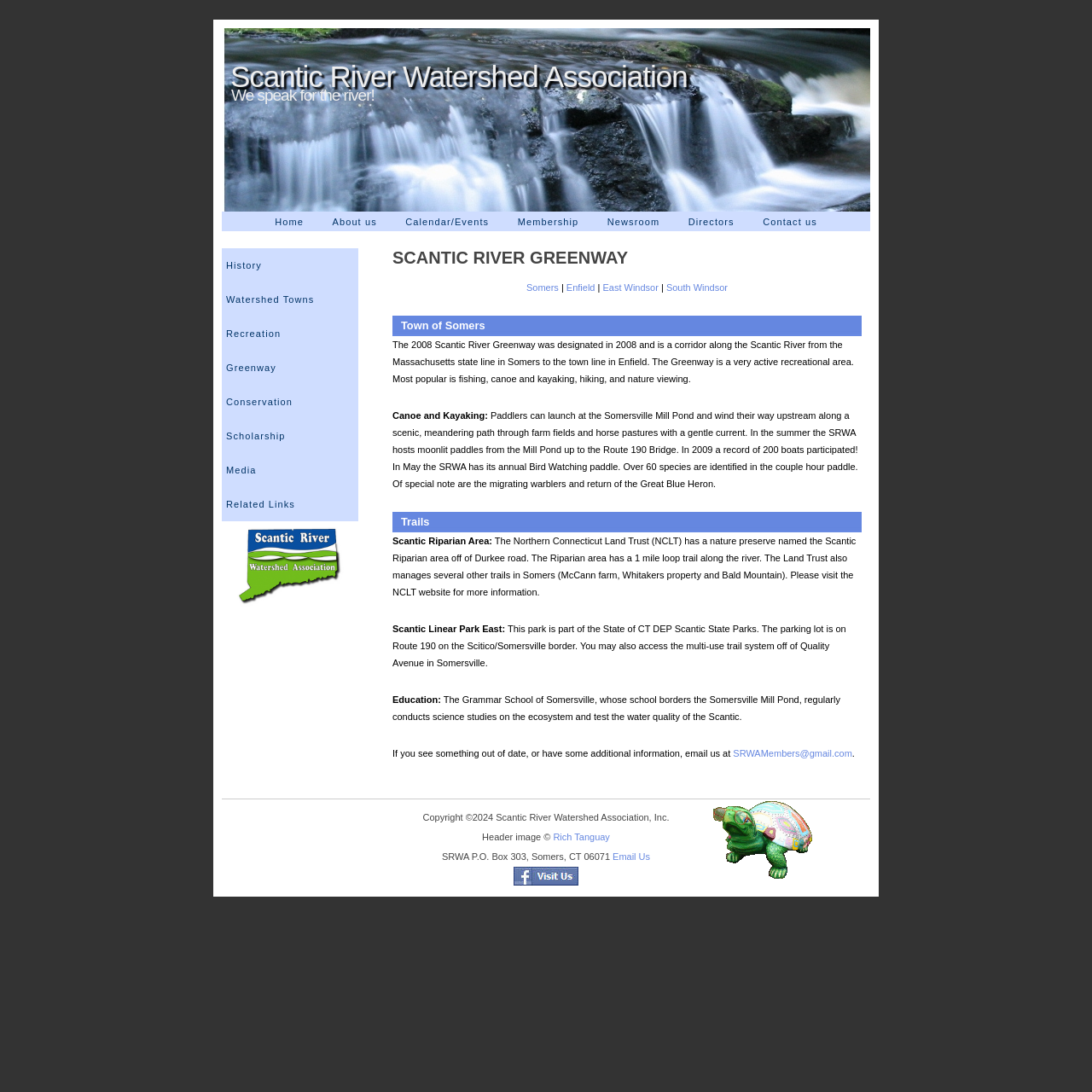Respond with a single word or phrase to the following question:
What is the email address to contact the Scantic River Watershed Association?

SRWAMembers@gmail.com